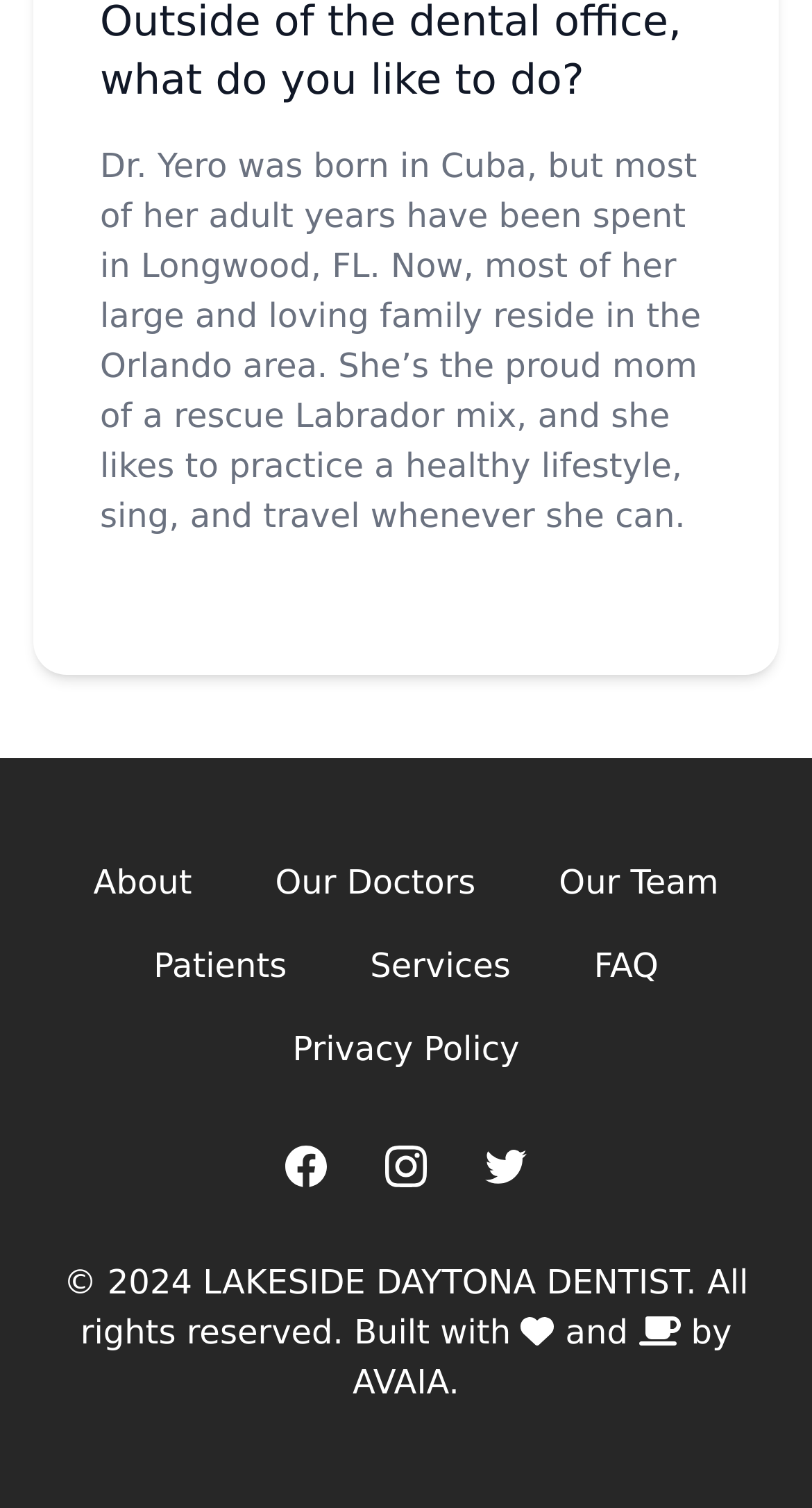What is Dr. Yero's hometown?
Please utilize the information in the image to give a detailed response to the question.

According to the StaticText element with bounding box coordinates [0.123, 0.097, 0.863, 0.355], Dr. Yero was born in Cuba.